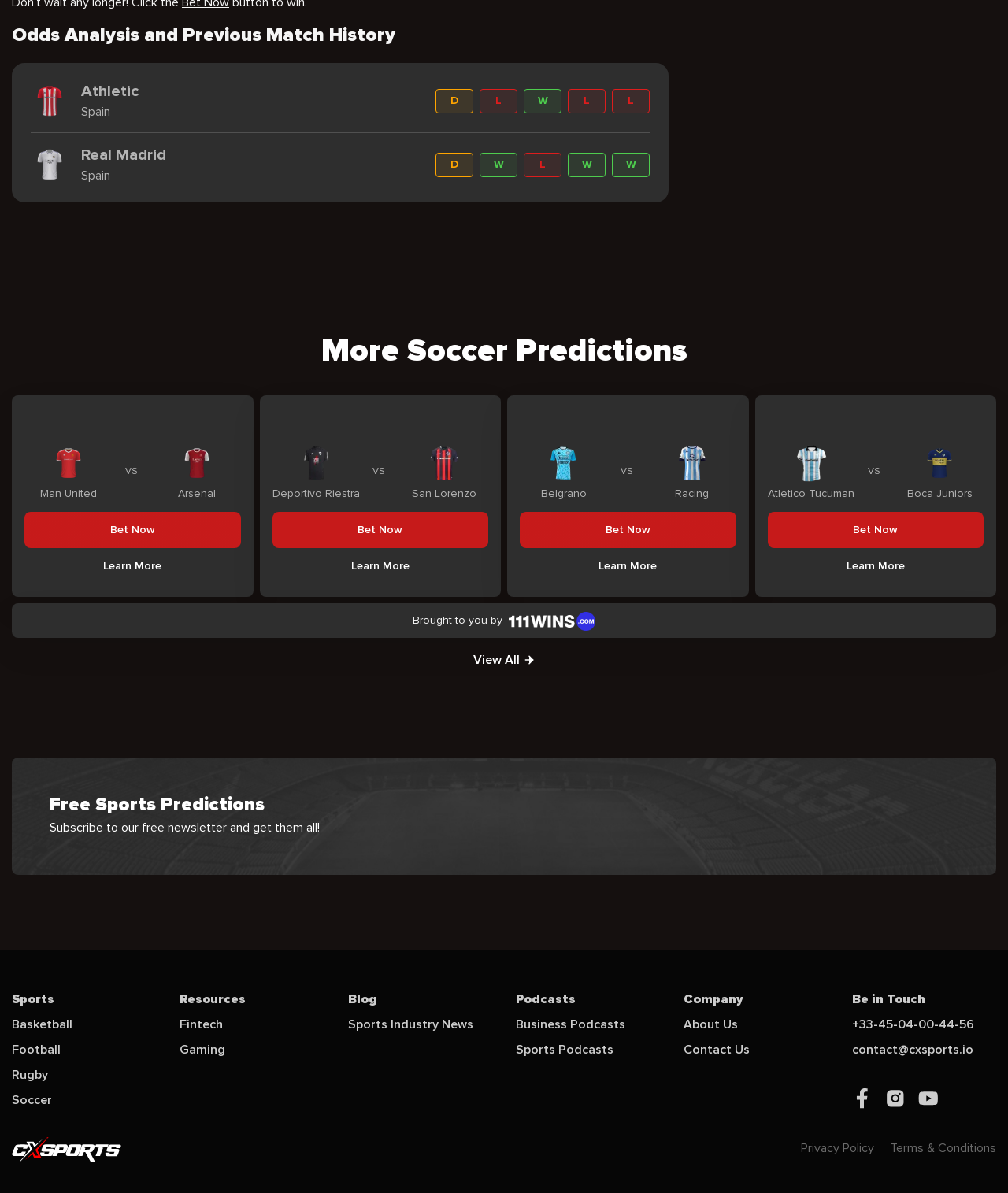Specify the bounding box coordinates of the element's region that should be clicked to achieve the following instruction: "View Athletic Bilbao Predictions". The bounding box coordinates consist of four float numbers between 0 and 1, in the format [left, top, right, bottom].

[0.03, 0.069, 0.068, 0.1]